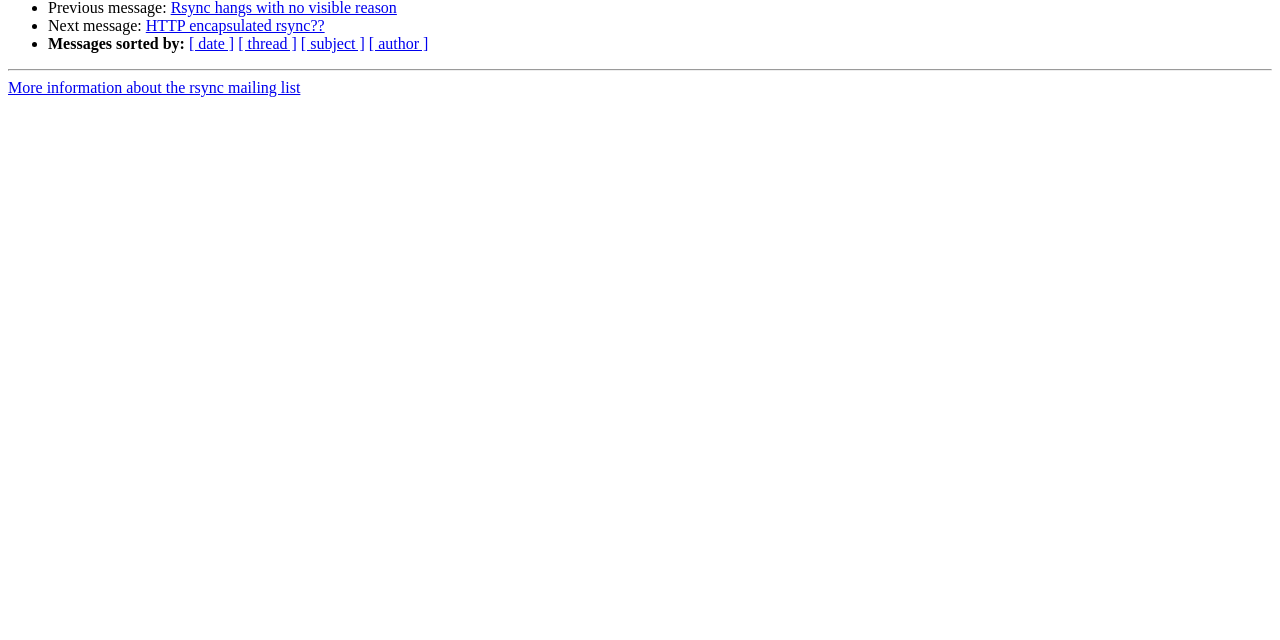Identify the coordinates of the bounding box for the element described below: "[ date ]". Return the coordinates as four float numbers between 0 and 1: [left, top, right, bottom].

[0.148, 0.055, 0.183, 0.082]